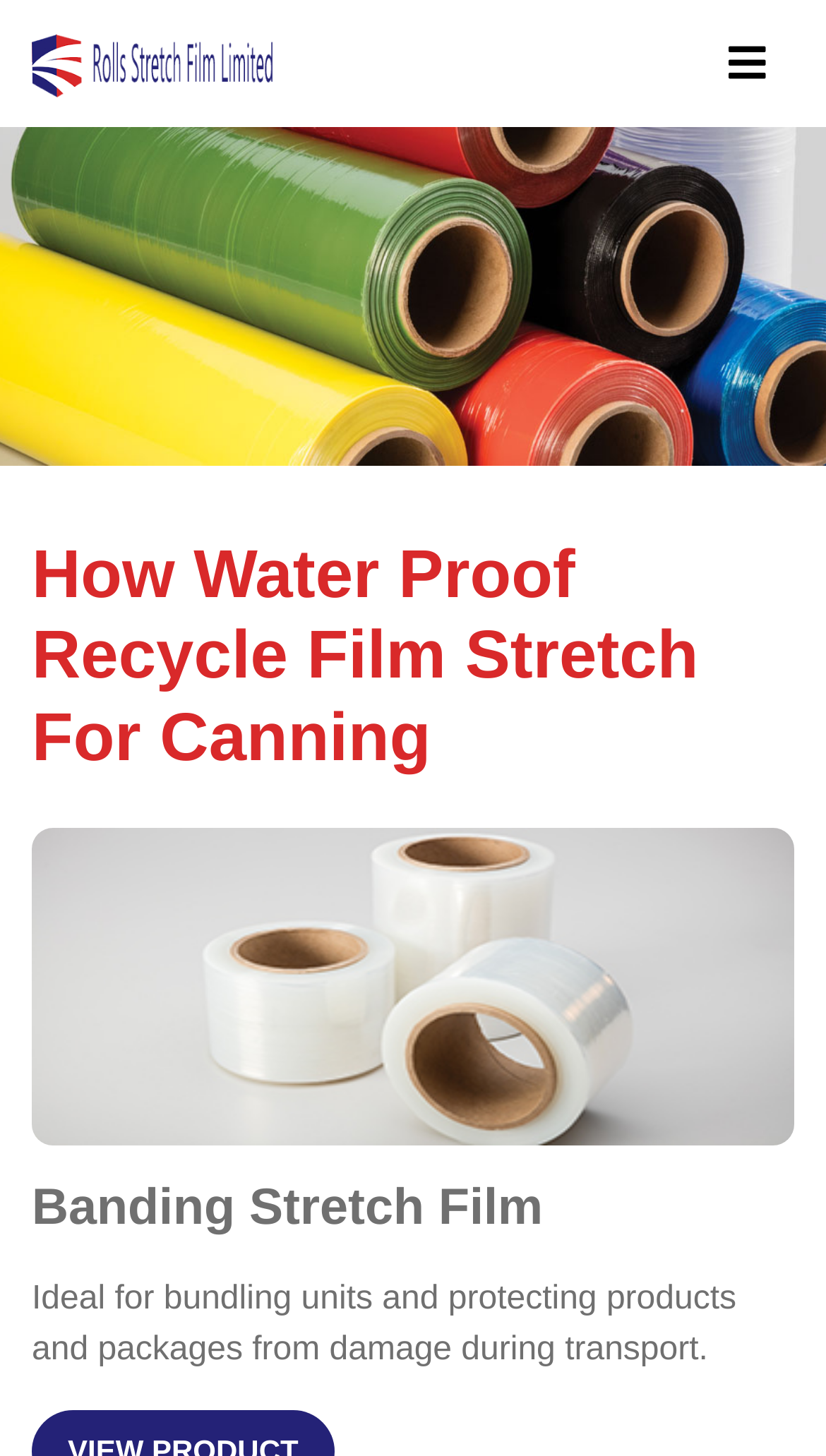Explain the webpage in detail.

The webpage appears to be about water conservation and recycling, with a focus on reusing and recycling water. At the top-left corner, there is a link to "Rolls stretch film limited" accompanied by a small image. 

On the top-right corner, there is a button labeled "Toggle Navigation" which, when expanded, reveals a header section. This section contains a heading that reads "How Water Proof Recycle Film Stretch For Canning" and is positioned at the top-center of the page. 

Below the header, there is a link with an associated image, followed by a heading that reads "Banding Stretch Film". A paragraph of text is positioned below the heading, describing the benefits of using stretch film for bundling units and protecting products during transport.